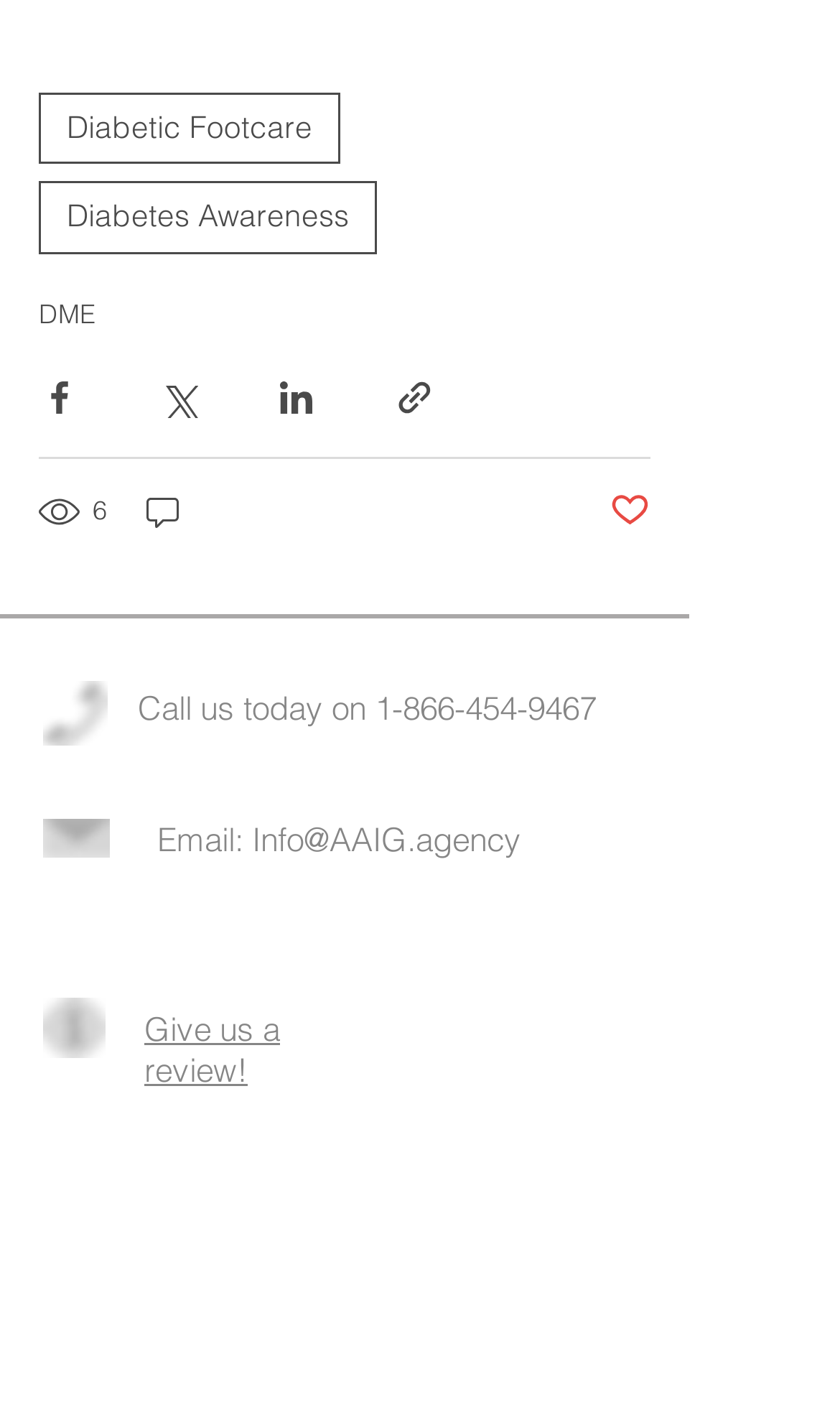Based on what you see in the screenshot, provide a thorough answer to this question: What is the email address to contact?

I found the email address by looking at the static text 'Email:' and the adjacent link 'Info@AAIG.agency', which suggests that this is the email address to contact.